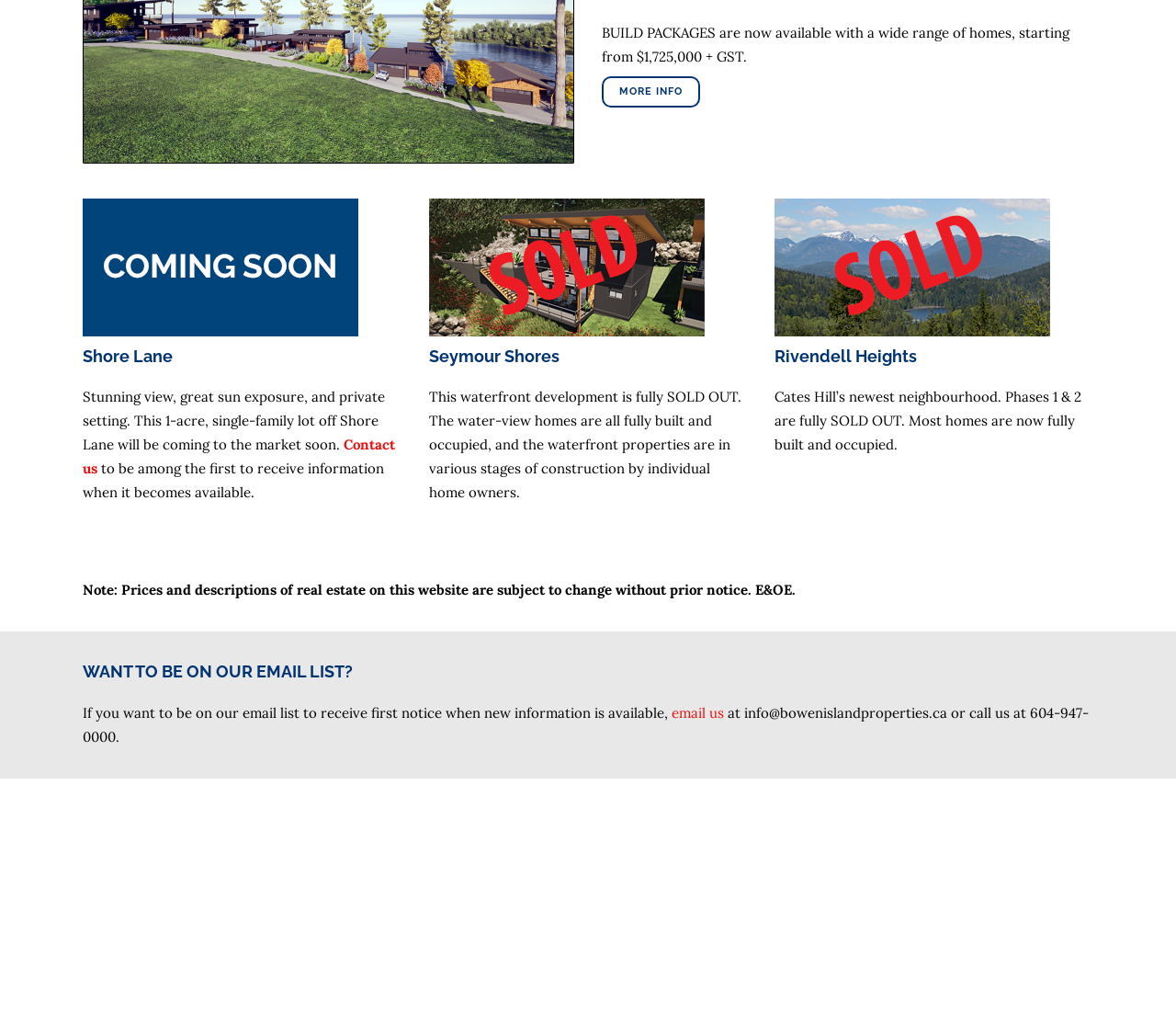Please specify the bounding box coordinates in the format (top-left x, top-left y, bottom-right x, bottom-right y), with values ranging from 0 to 1. Identify the bounding box for the UI component described as follows: MORE INFO

[0.512, 0.076, 0.595, 0.107]